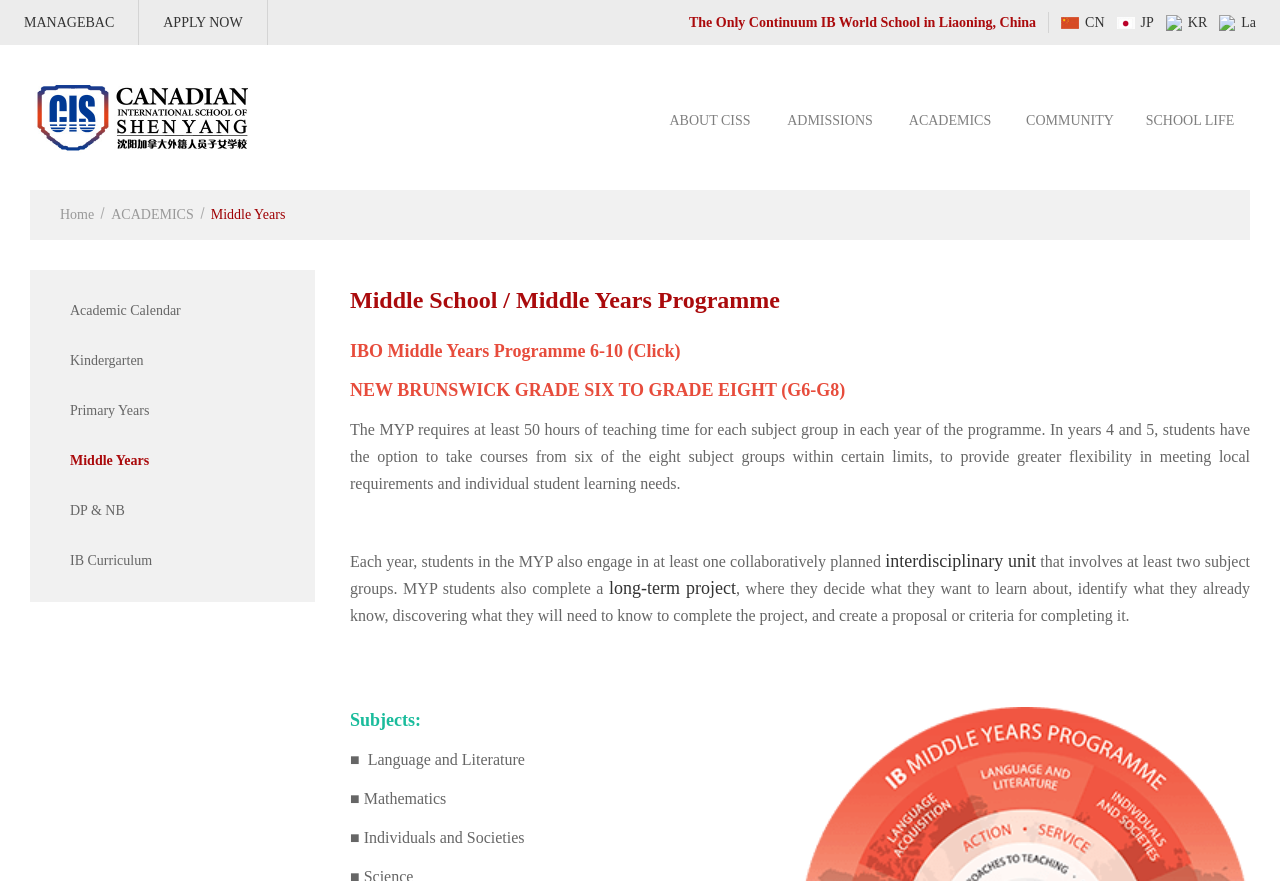How many languages are available on the website?
Please provide a single word or phrase as the answer based on the screenshot.

4